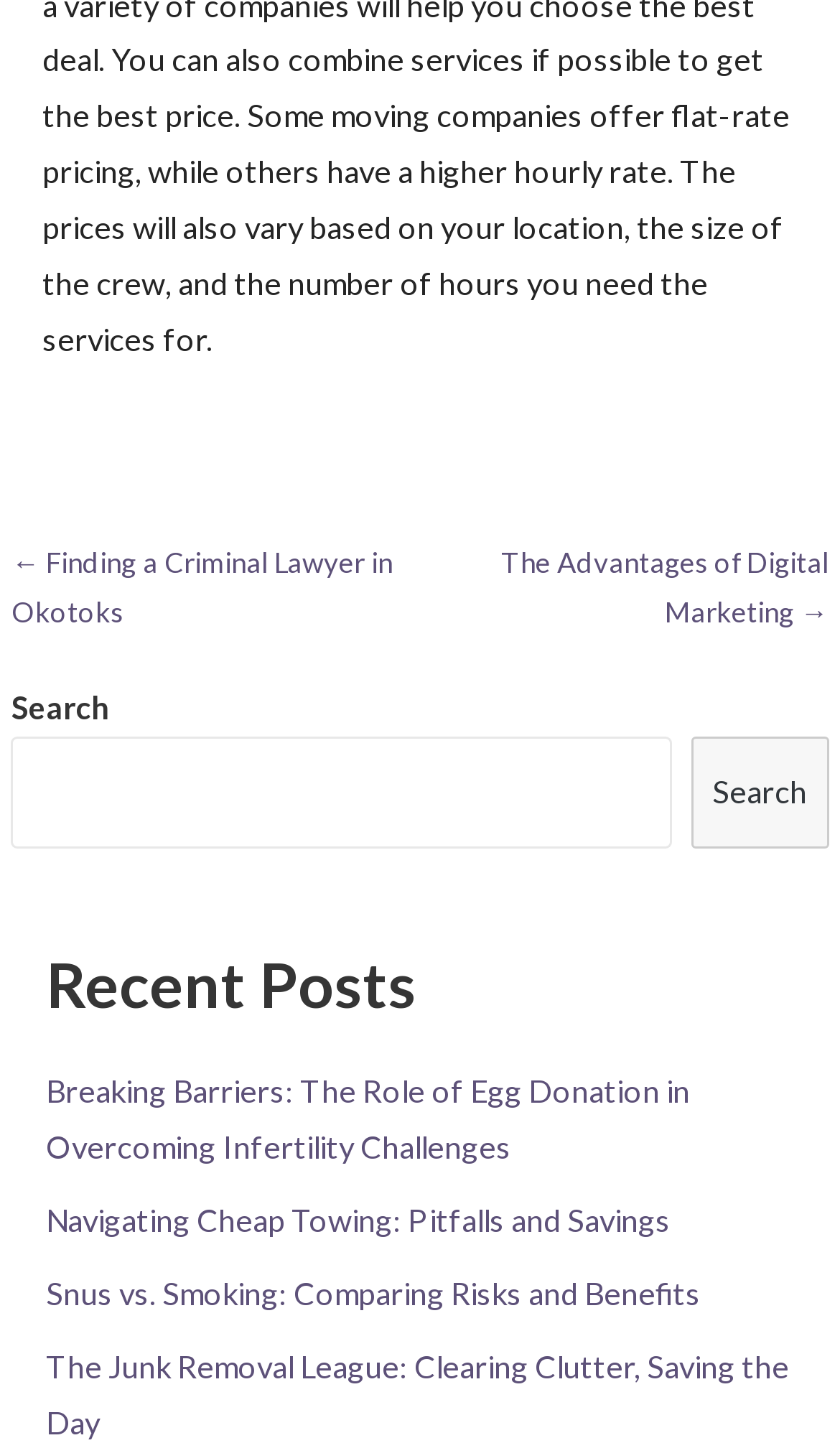Please identify the bounding box coordinates of the element that needs to be clicked to perform the following instruction: "Read the post about egg donation".

[0.055, 0.744, 0.822, 0.808]